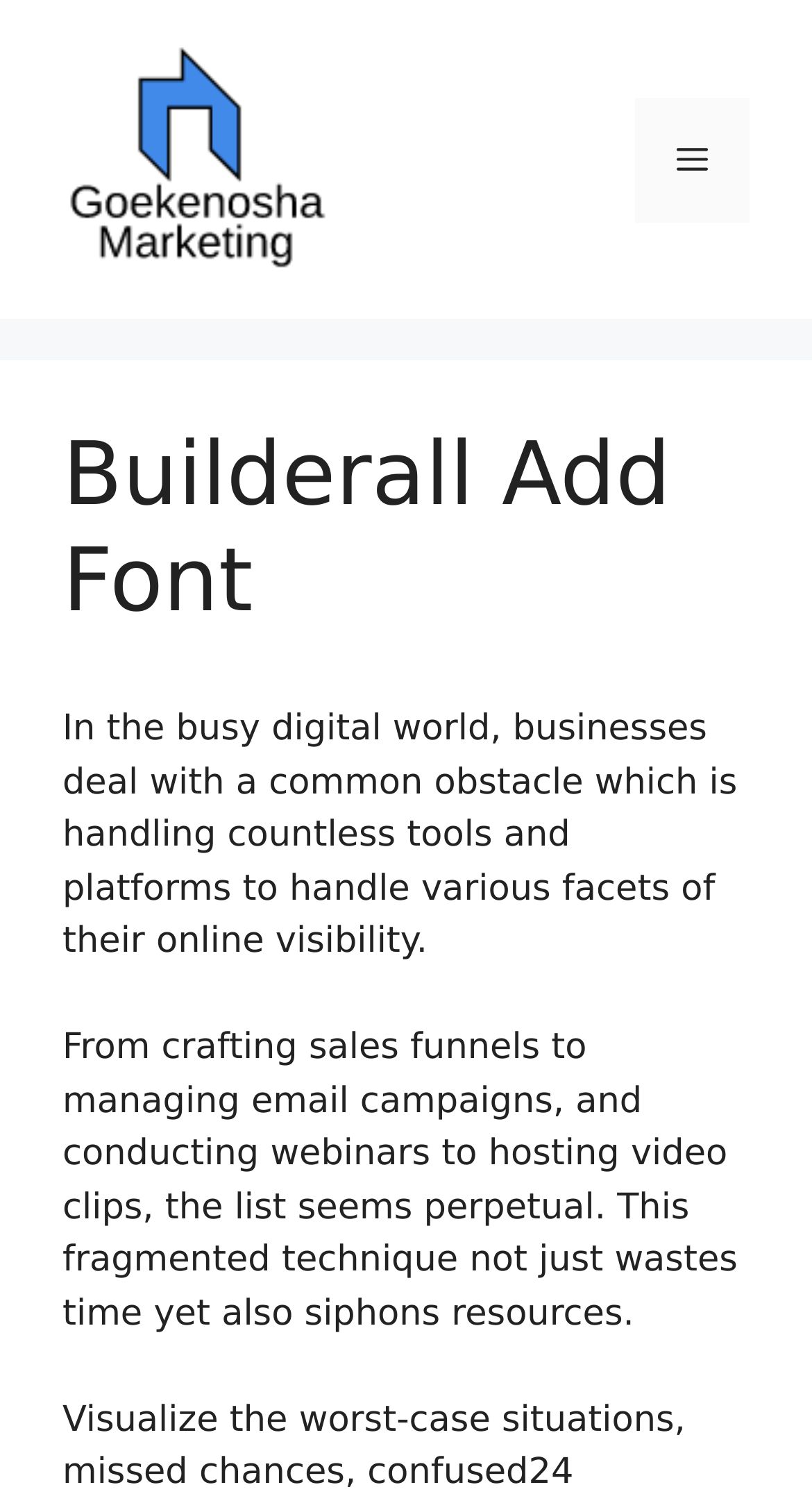Given the webpage screenshot, identify the bounding box of the UI element that matches this description: "alt="Ultimate Guide For Business Tools"".

[0.077, 0.092, 0.41, 0.12]